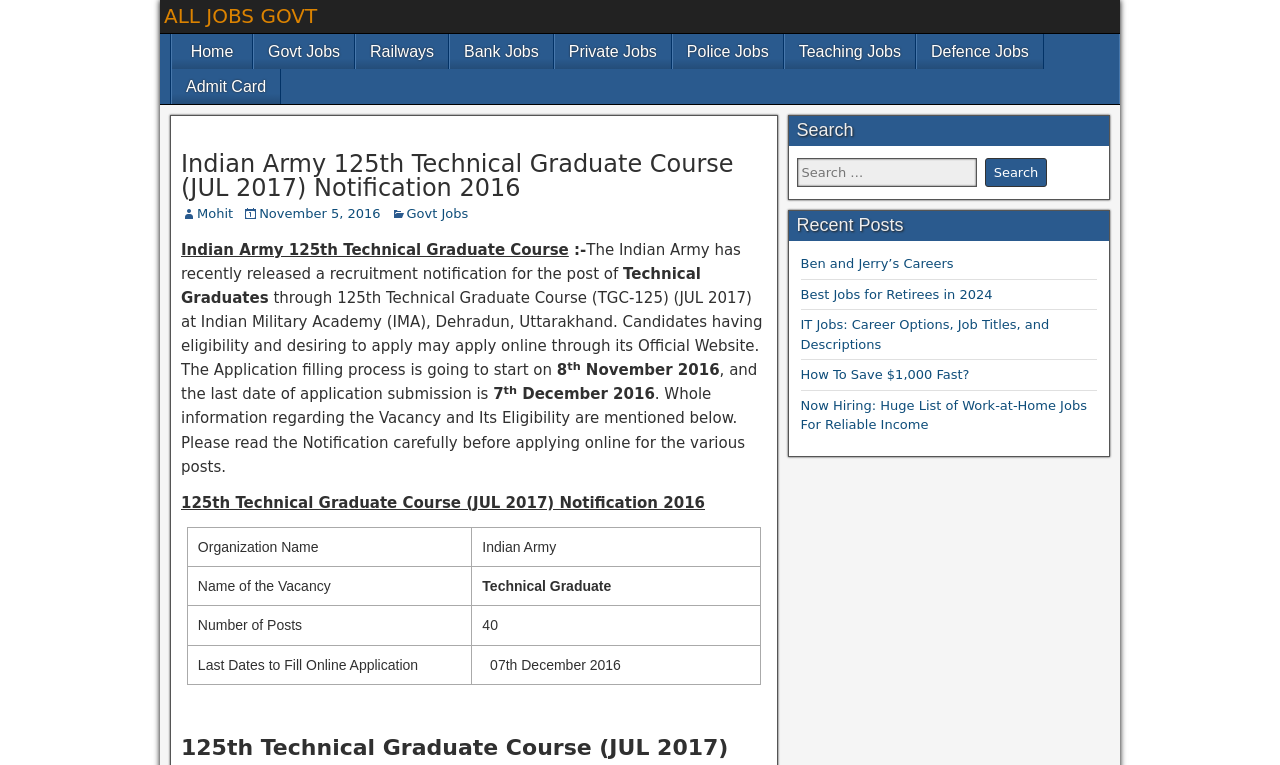Please locate the bounding box coordinates for the element that should be clicked to achieve the following instruction: "Click on the 'Home' link". Ensure the coordinates are given as four float numbers between 0 and 1, i.e., [left, top, right, bottom].

[0.134, 0.044, 0.197, 0.09]